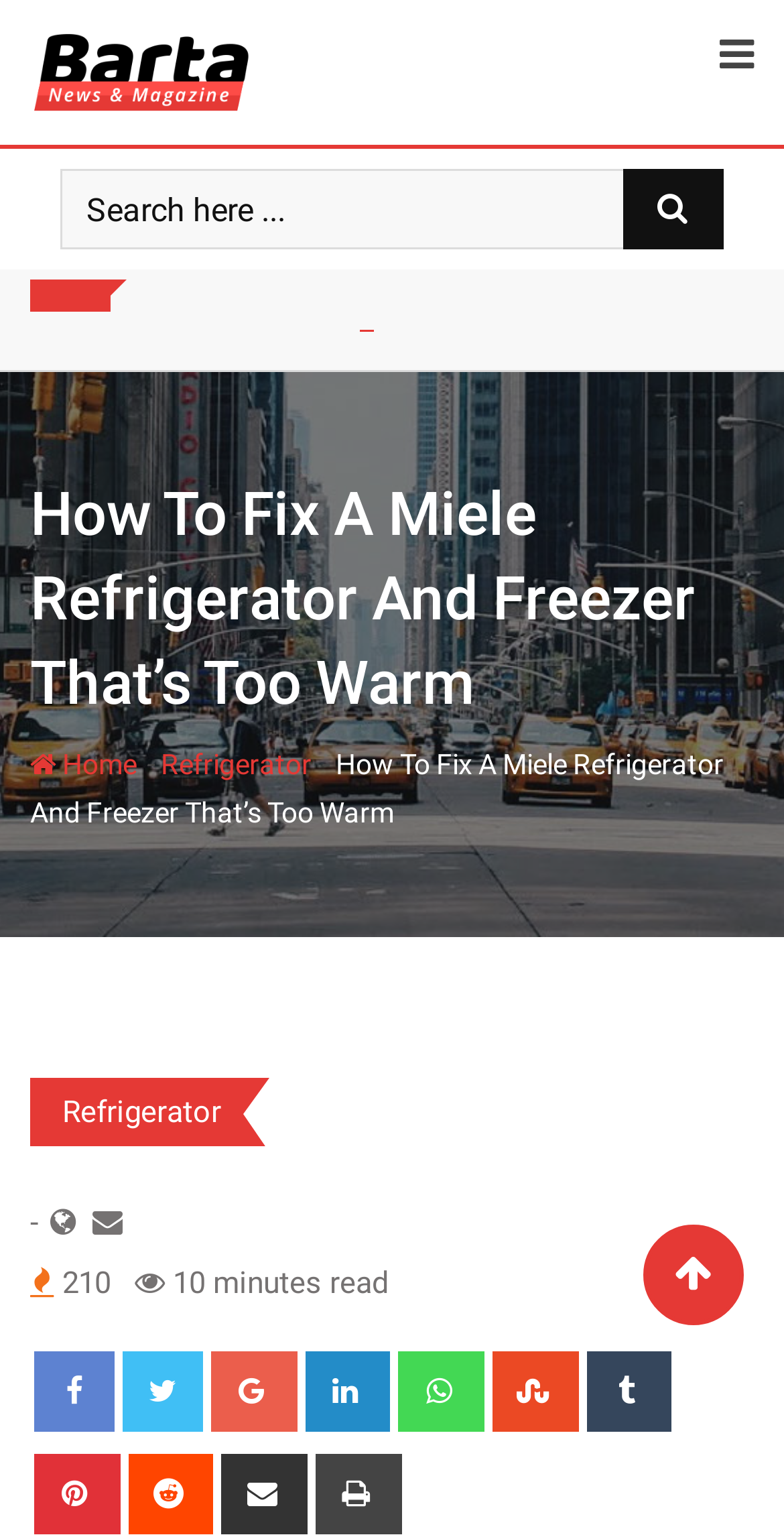Examine the image carefully and respond to the question with a detailed answer: 
What is the year the article was written?

I found the year the article was written by looking at the StaticText '210' which is located below the article title.